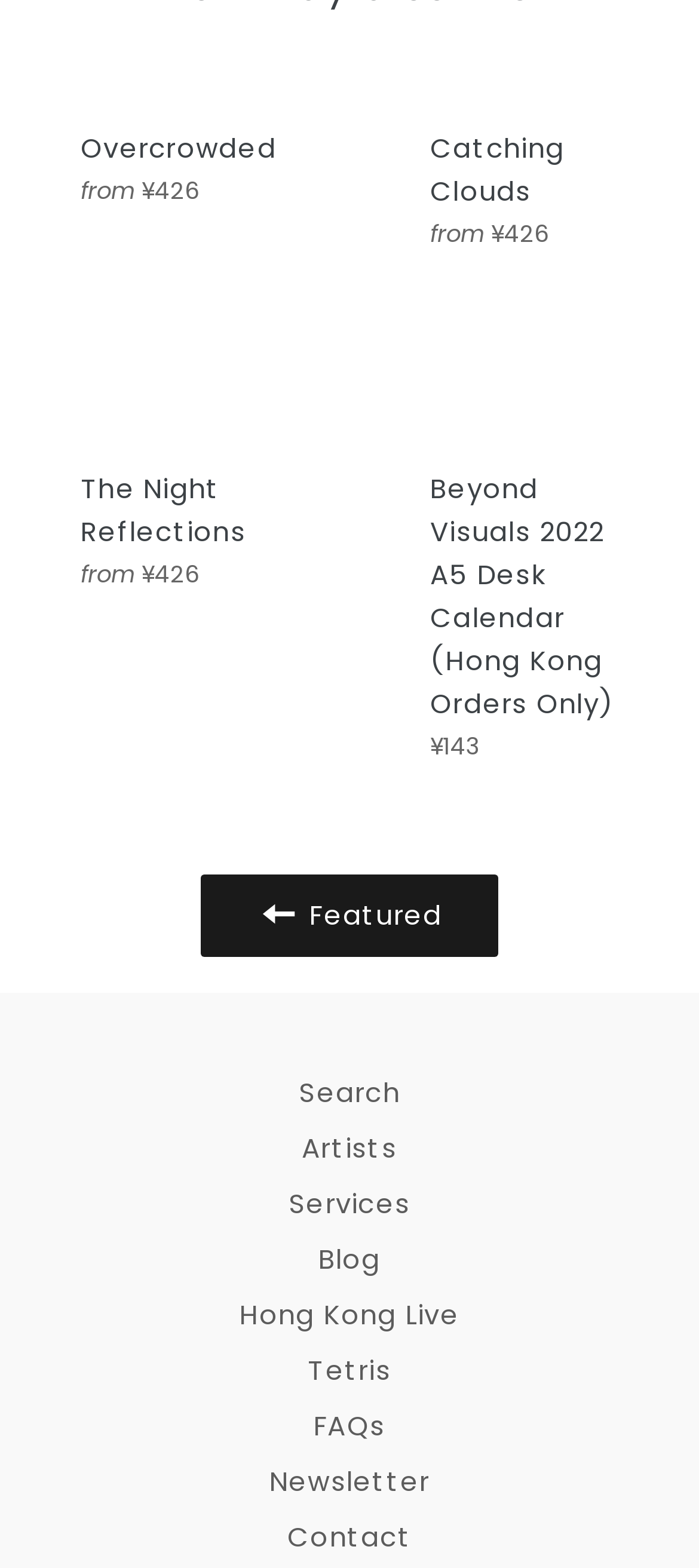What is the common price of the art pieces?
Using the screenshot, give a one-word or short phrase answer.

¥426